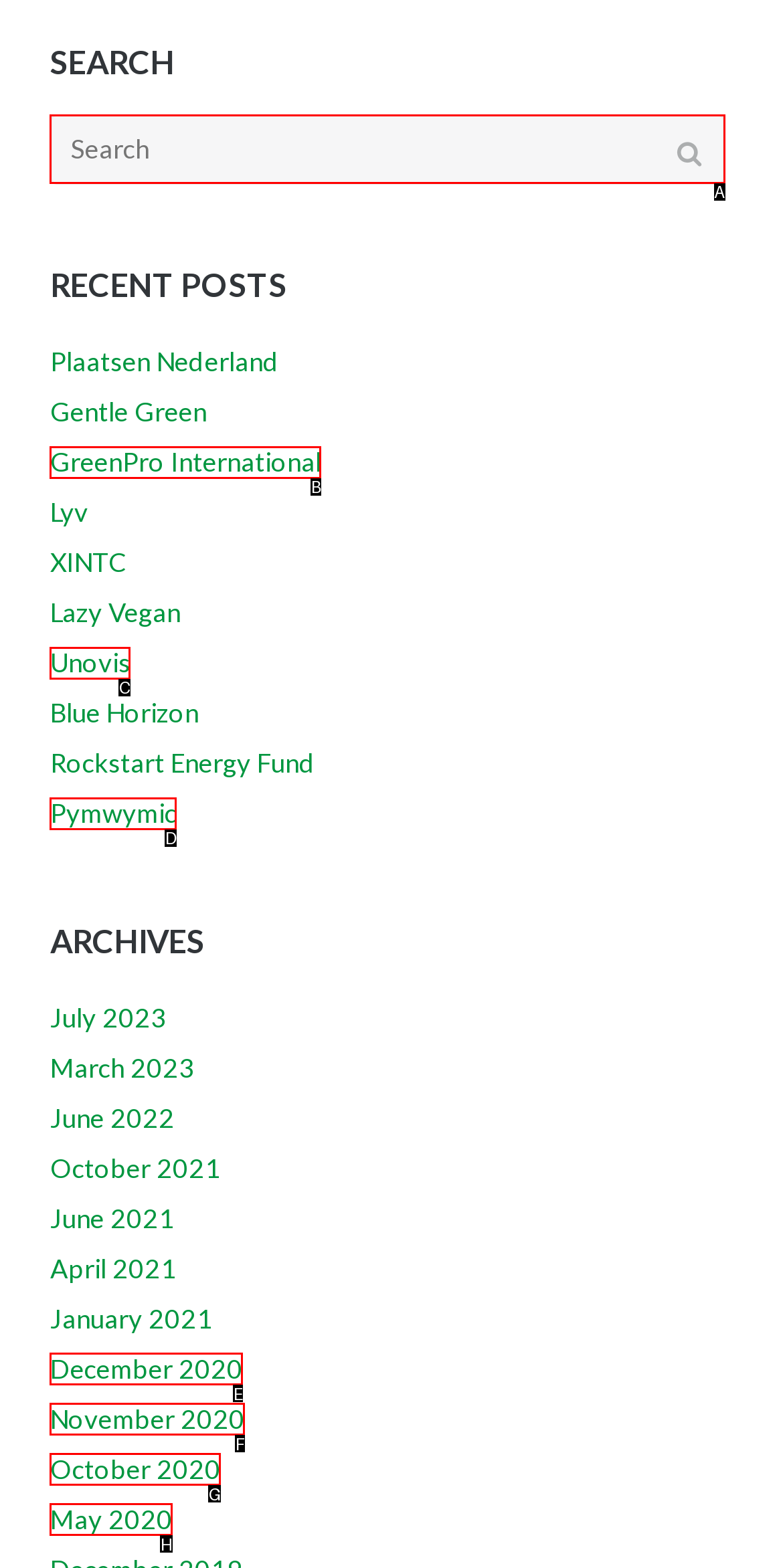Tell me which option I should click to complete the following task: Browse Games Answer with the option's letter from the given choices directly.

None